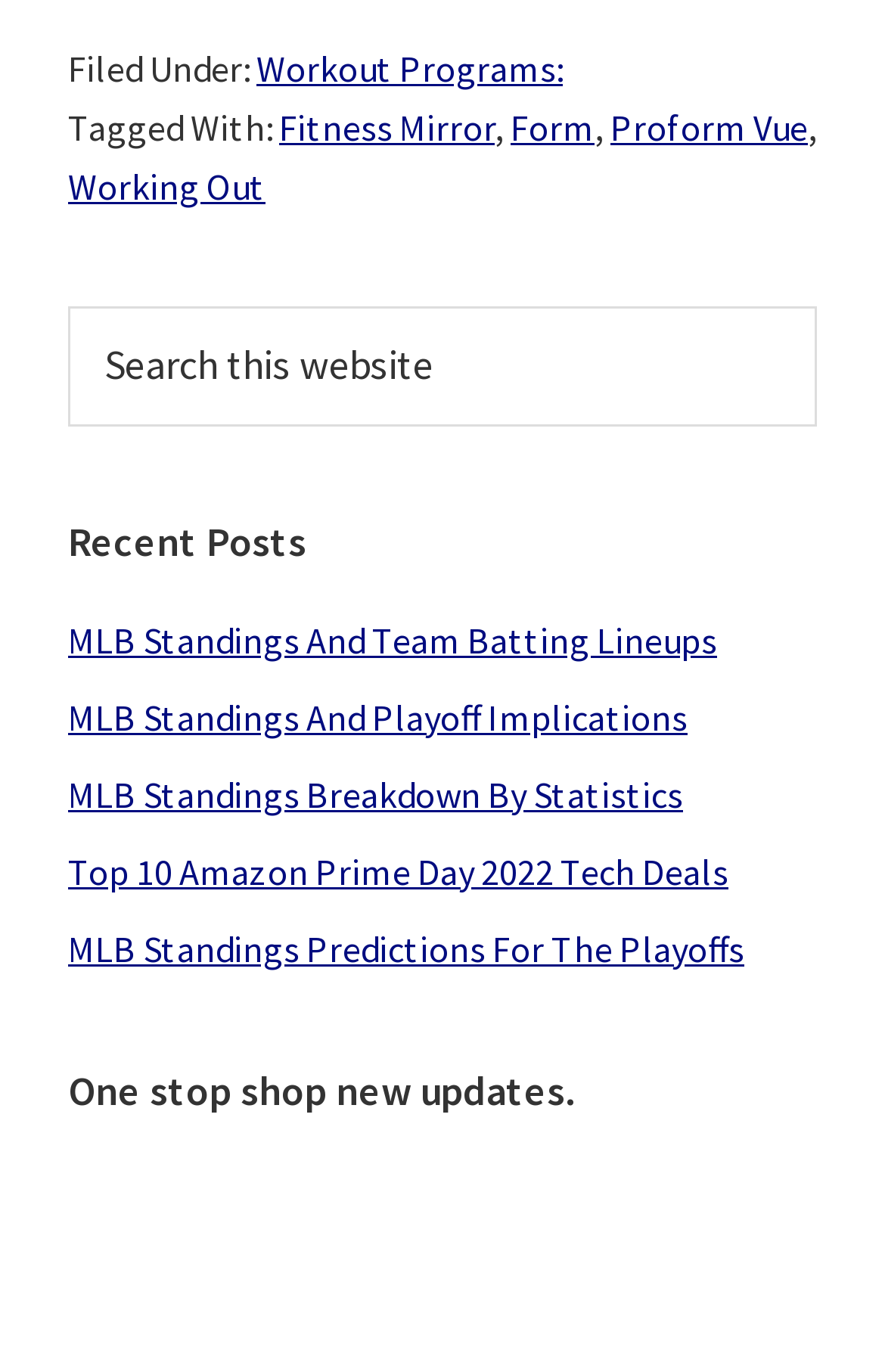What is the title of the secondary section?
Kindly give a detailed and elaborate answer to the question.

The heading element with the text 'Primary Sidebar' is a secondary section title, which is separate from the main content area.